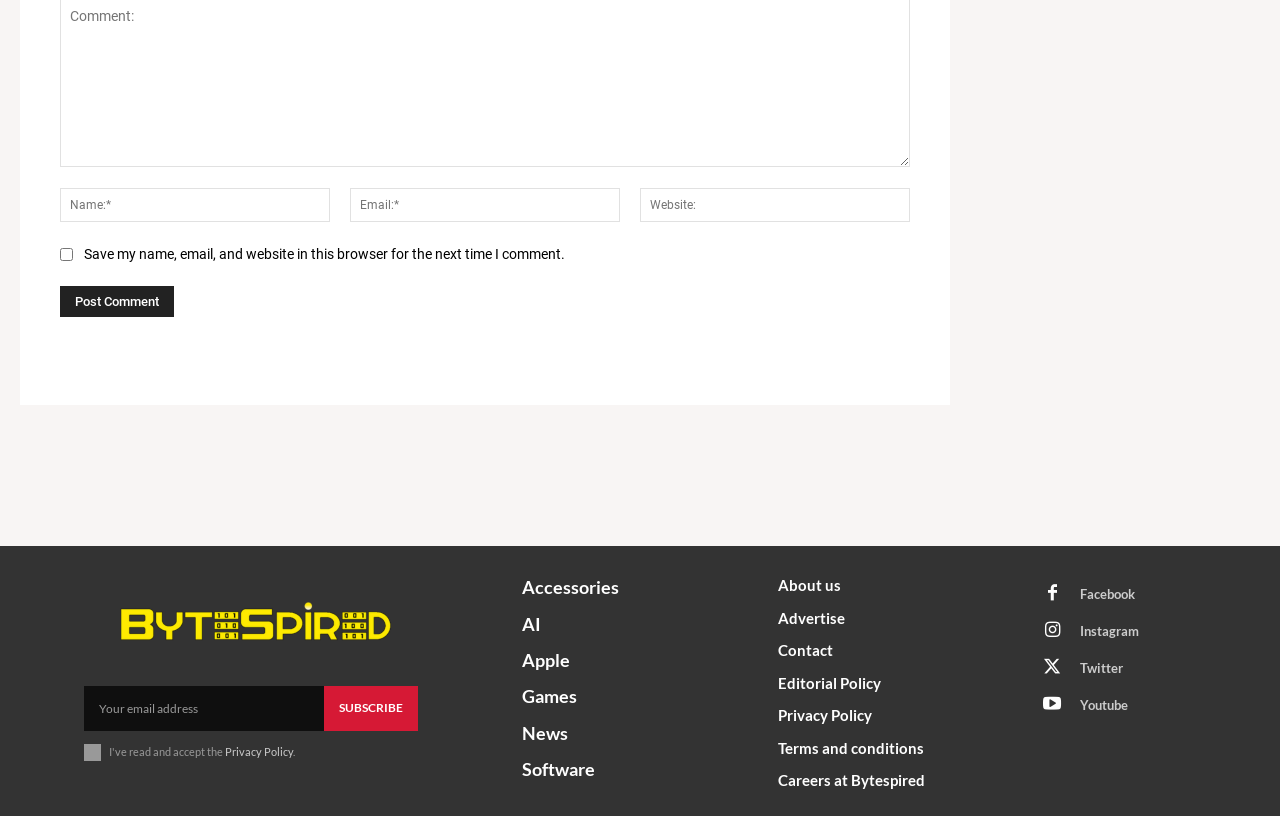How can users stay updated with the website's content?
Give a one-word or short phrase answer based on the image.

Subscribe